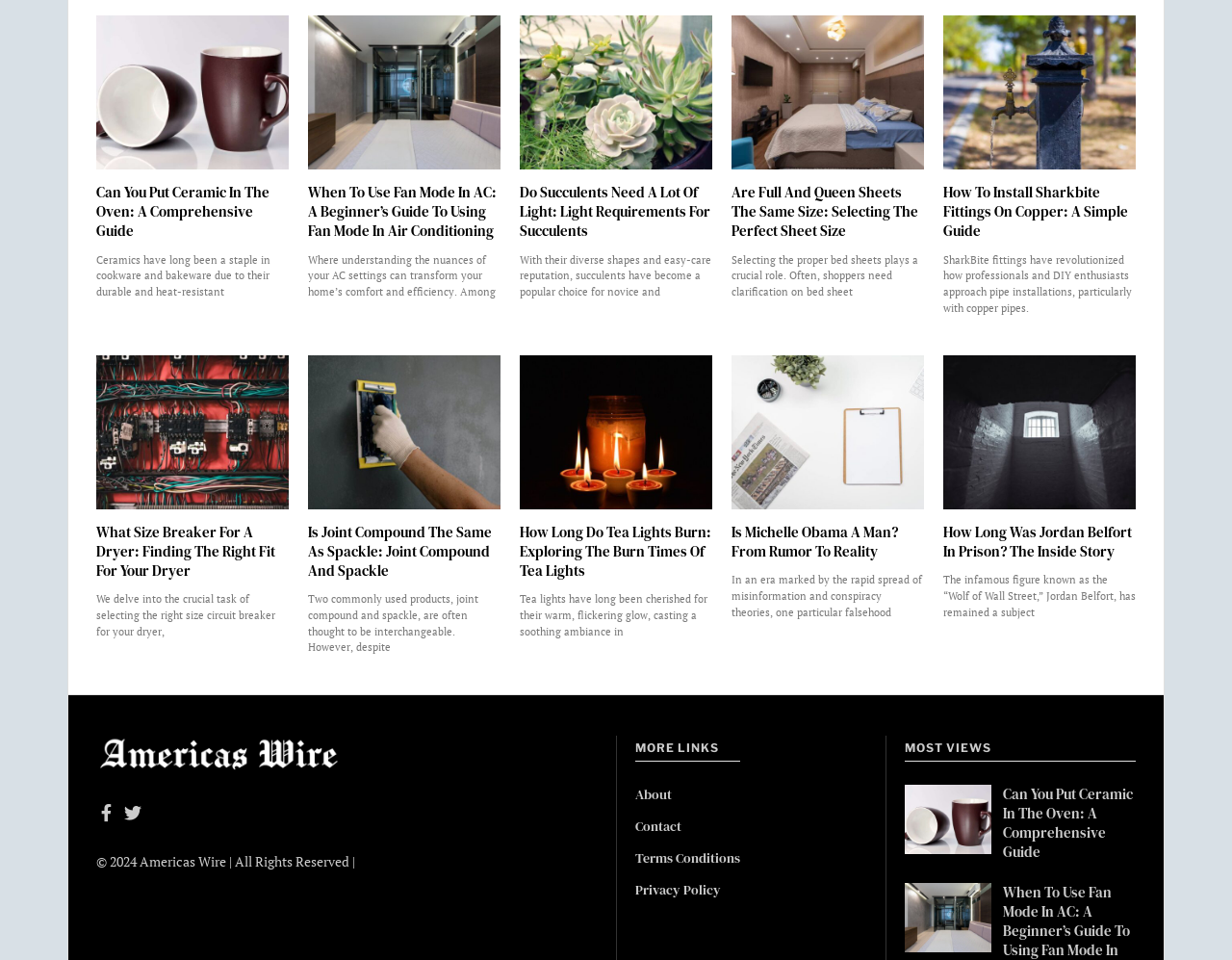How many articles are on the webpage?
Using the image, respond with a single word or phrase.

5